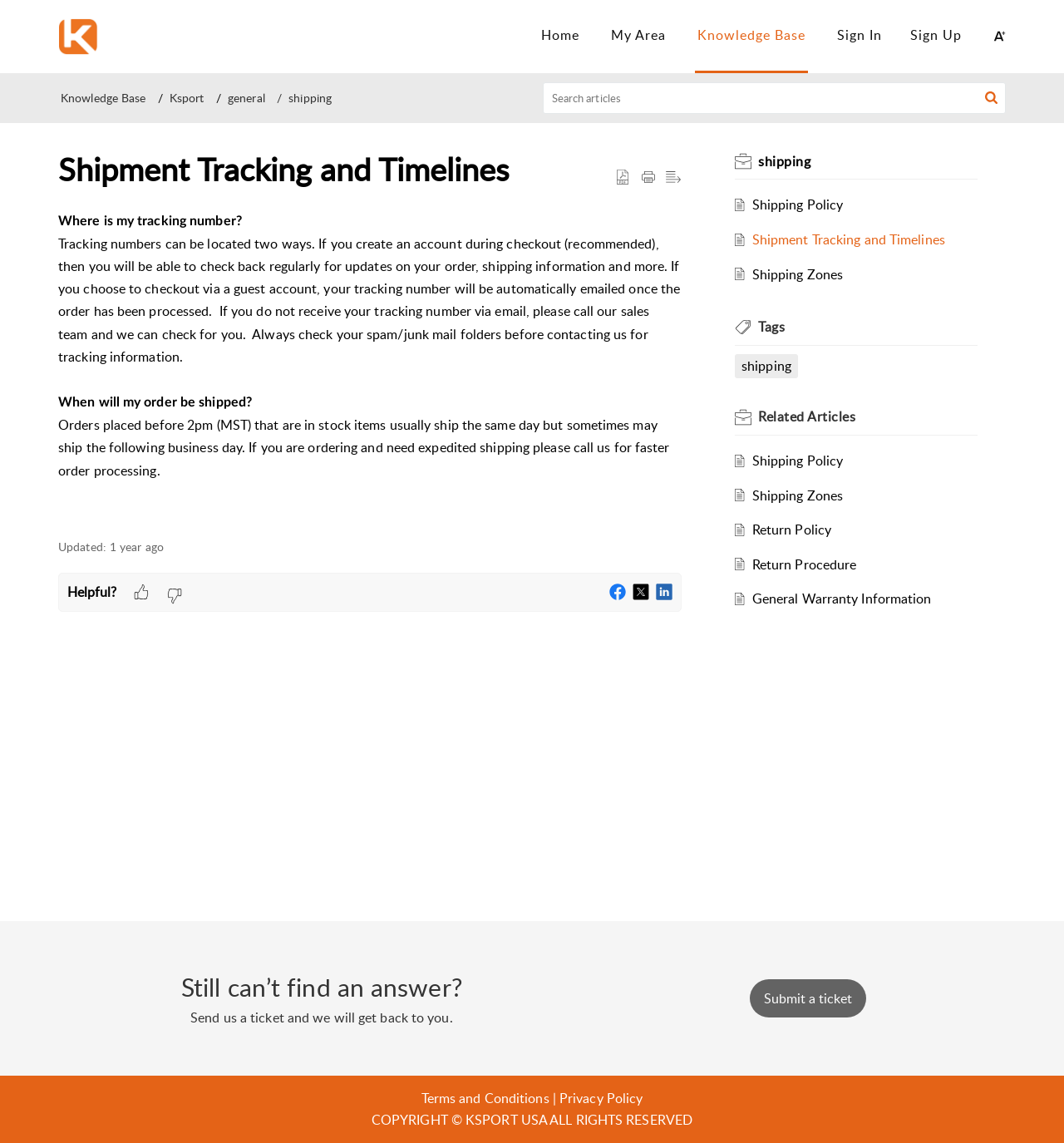Explain the features and main sections of the webpage comprehensively.

This webpage is about shipment tracking and timelines. At the top, there are three "Skip to" links: "Skip to Content", "Skip to Menu", and "Skip to Footer". Below these links, there is an image and a link with no text. 

The main navigation menu is located at the top center of the page, with four tabs: "Home", "My Area", "Knowledge Base", and a dropdown menu for "User Preference". To the right of the navigation menu, there are two links: "Sign In" and "Sign Up". 

Below the navigation menu, there is a breadcrumb navigation section with four links: "Knowledge Base", "Ksport", "general", and "shipping". 

On the left side of the page, there is a search bar with a search button and a textbox to input search queries. 

The main content of the page is an article about shipment tracking and timelines. The article has a heading "Shipment Tracking and Timelines" and several paragraphs of text explaining how to track shipments and when orders will be shipped. There are also several links and images throughout the article. 

At the bottom of the article, there are social media links to Facebook, Twitter, and LinkedIn, as well as a section with related articles and tags. 

Finally, at the very bottom of the page, there is a section with links to "Terms and Conditions" and "Privacy Policy", separated by a vertical bar.